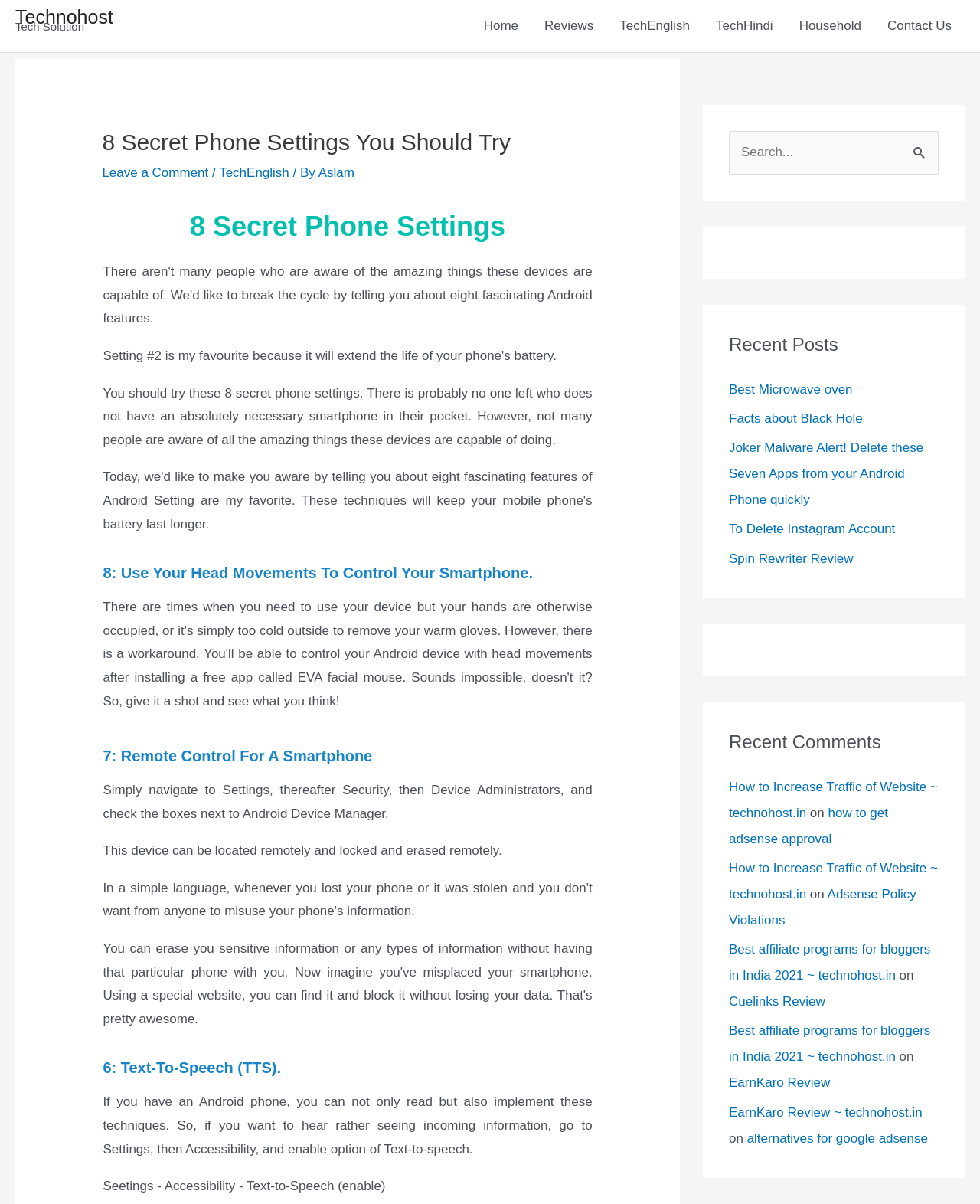Please identify the bounding box coordinates of where to click in order to follow the instruction: "Click on the 'Home' link".

[0.48, 0.0, 0.542, 0.043]